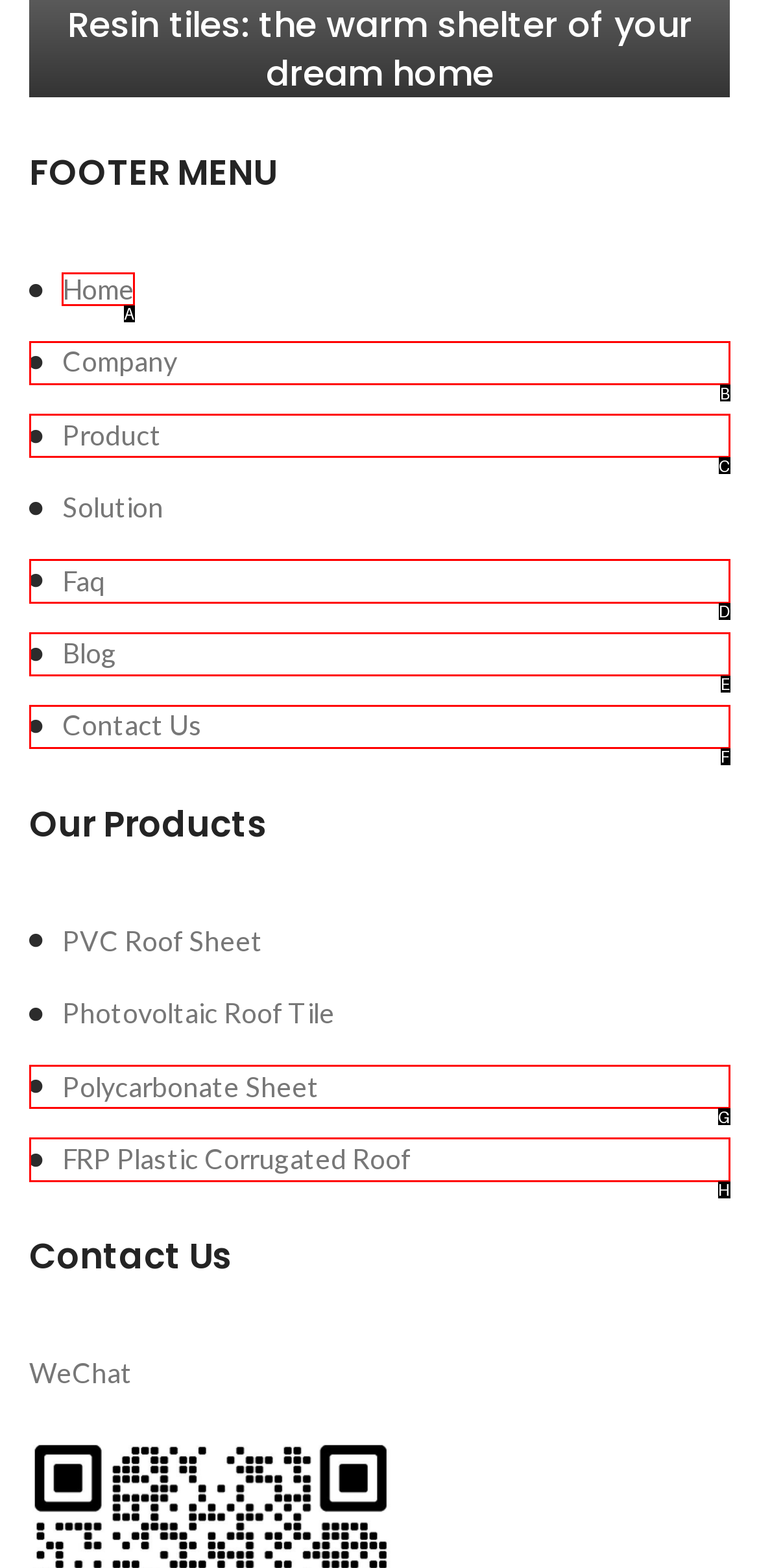Which HTML element should be clicked to fulfill the following task: go to home page?
Reply with the letter of the appropriate option from the choices given.

A